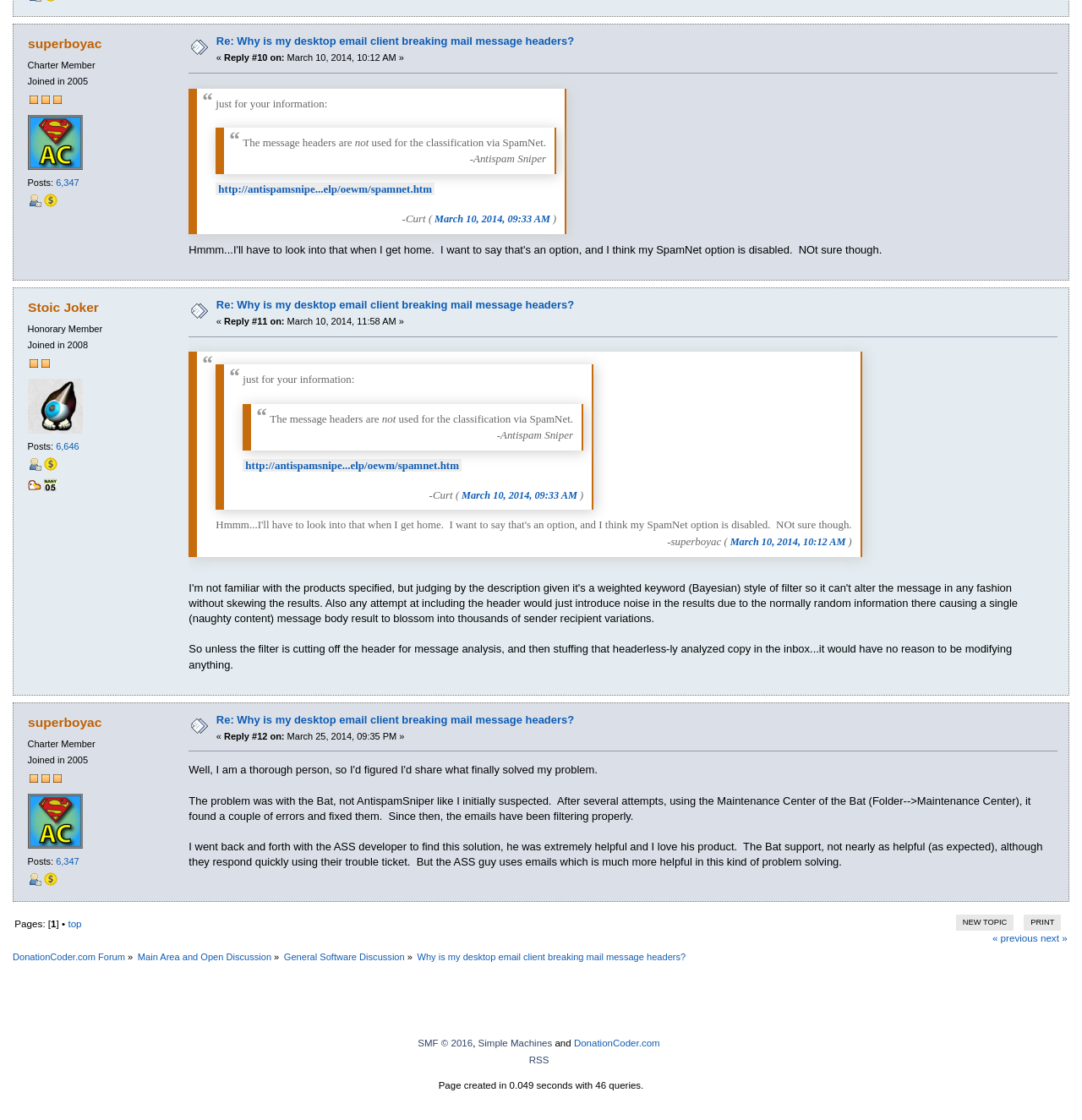Pinpoint the bounding box coordinates of the clickable element to carry out the following instruction: "Submit a review."

None